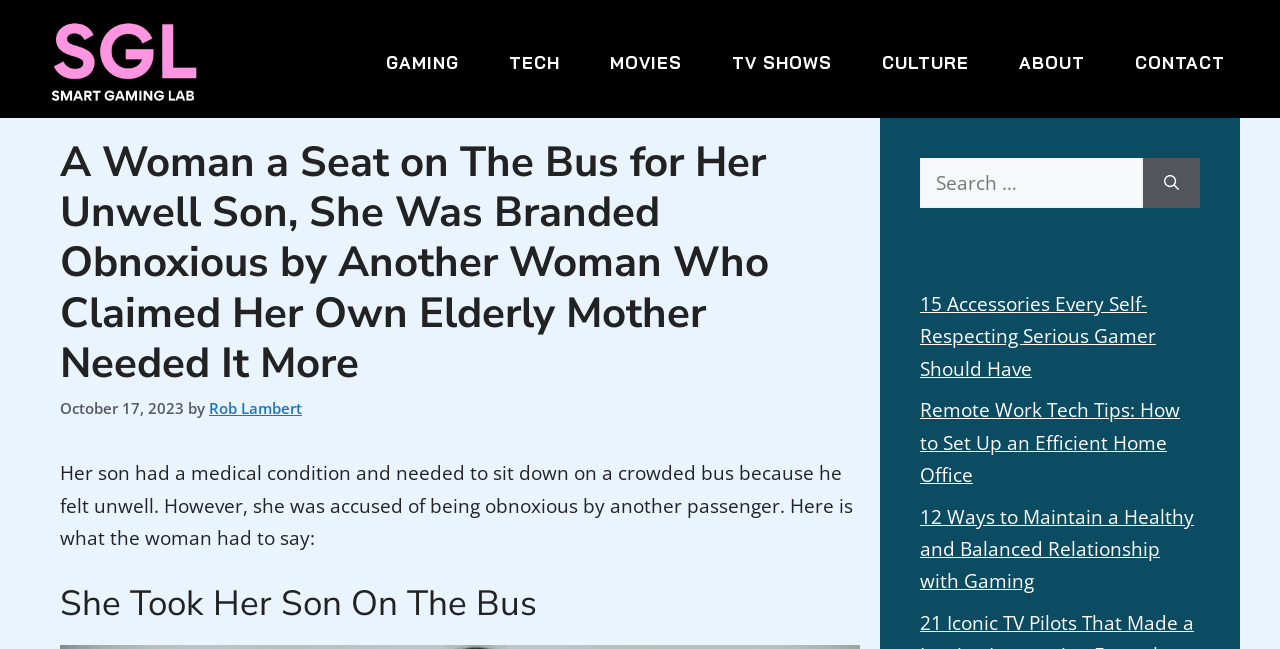Using the information in the image, give a comprehensive answer to the question: 
What is the author of the article?

The author of the article is Rob Lambert, which is indicated by the link element in the content section.